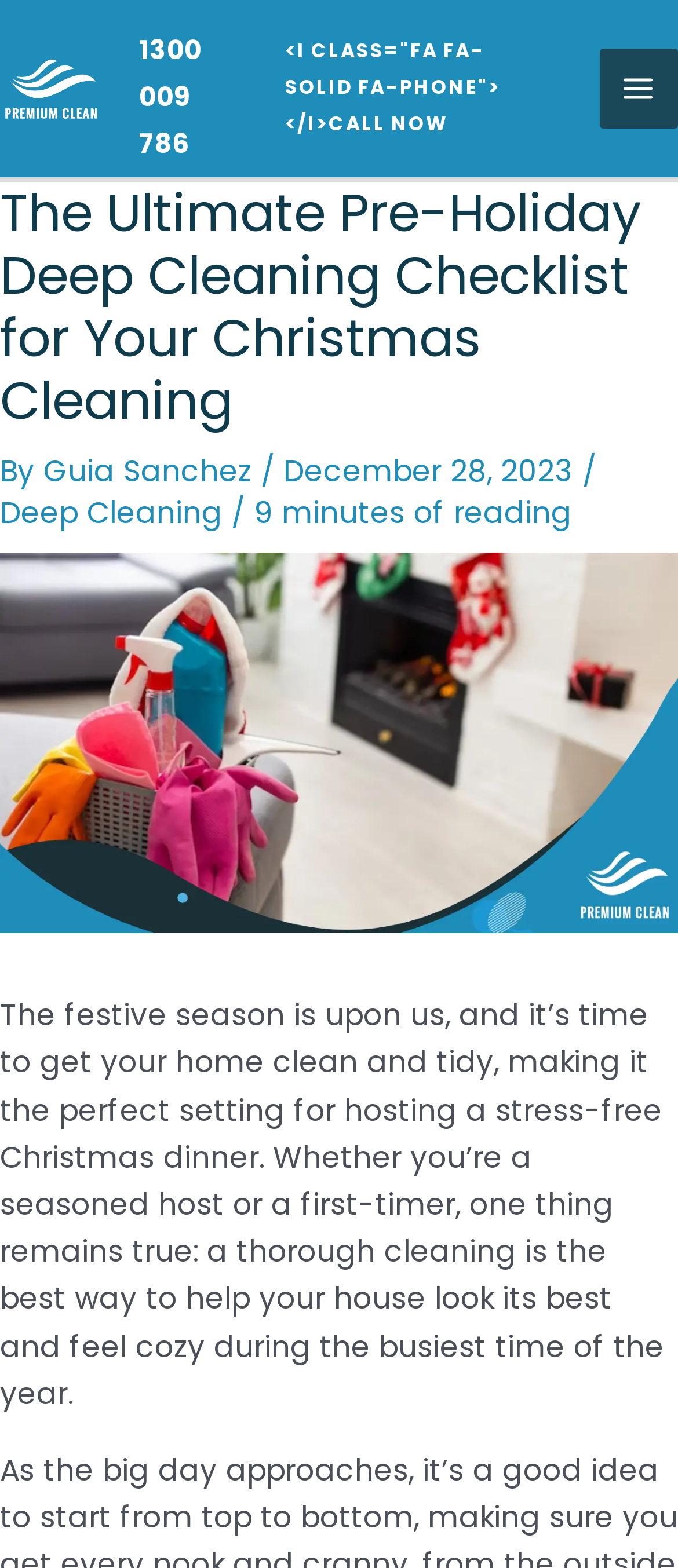Write an extensive caption that covers every aspect of the webpage.

The webpage is about a pre-holiday deep cleaning checklist for Christmas cleaning. At the top left corner, there is a logo of Premium Clean, accompanied by a phone number and a "CALL NOW" button. On the top right corner, there is a "MAIN MENU" button. 

Below the logo, there is a header section that spans the entire width of the page. The header contains the title "The Ultimate Pre-Holiday Deep Cleaning Checklist for Your Christmas Cleaning" in a large font, followed by the author's name "Guia Sanchez" and the date "December 28, 2023". 

Underneath the header, there is a section that contains a link to "Deep Cleaning" and a text indicating the reading time of 9 minutes. Below this section, there is a large image that takes up the full width of the page, likely an illustration related to deep cleaning.

The main content of the webpage starts with a paragraph of text that discusses the importance of cleaning the home during the festive season to create a cozy atmosphere for hosting a stress-free Christmas dinner.